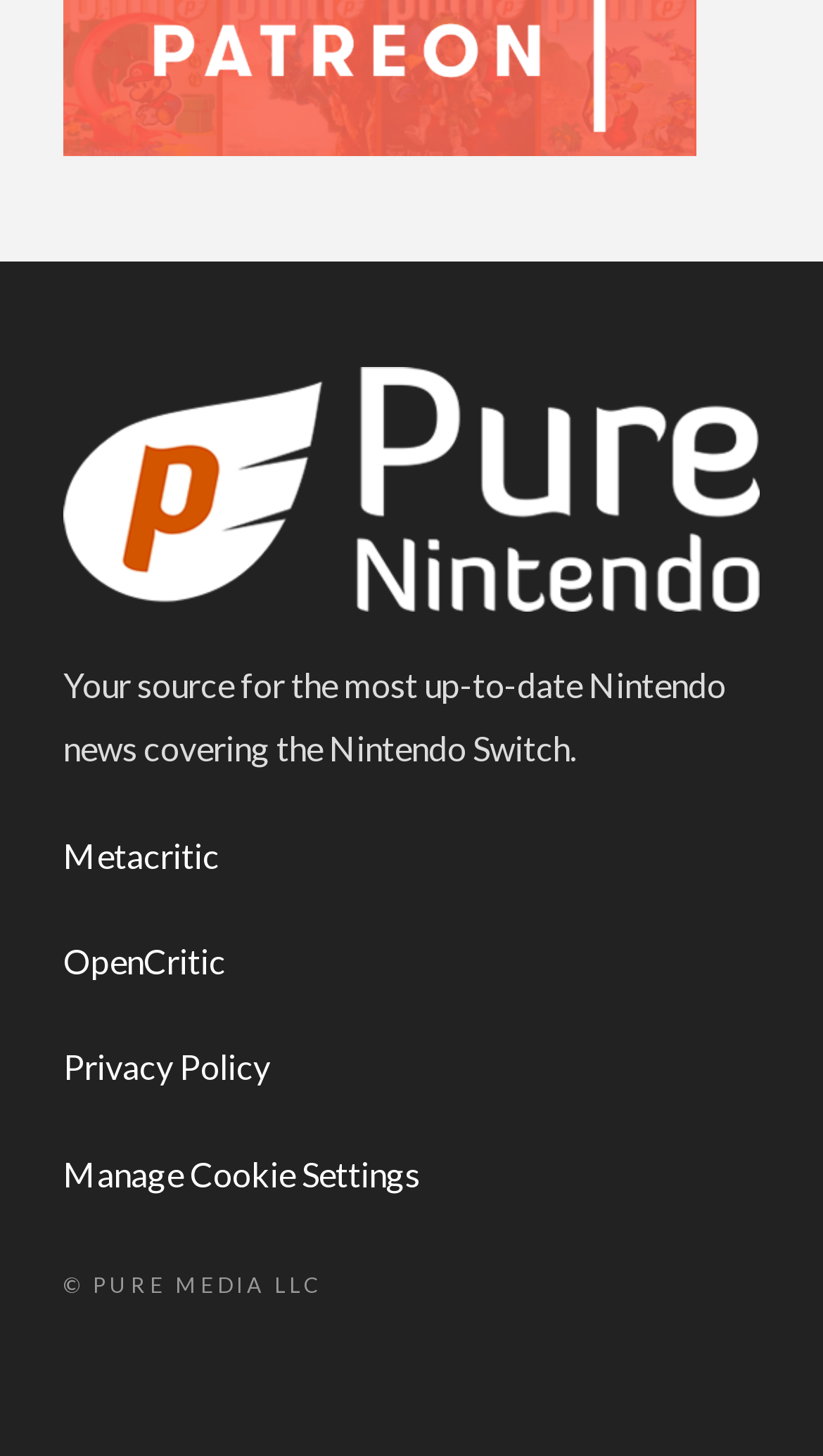Use a single word or phrase to answer the question:
How many sections are there on the webpage?

2